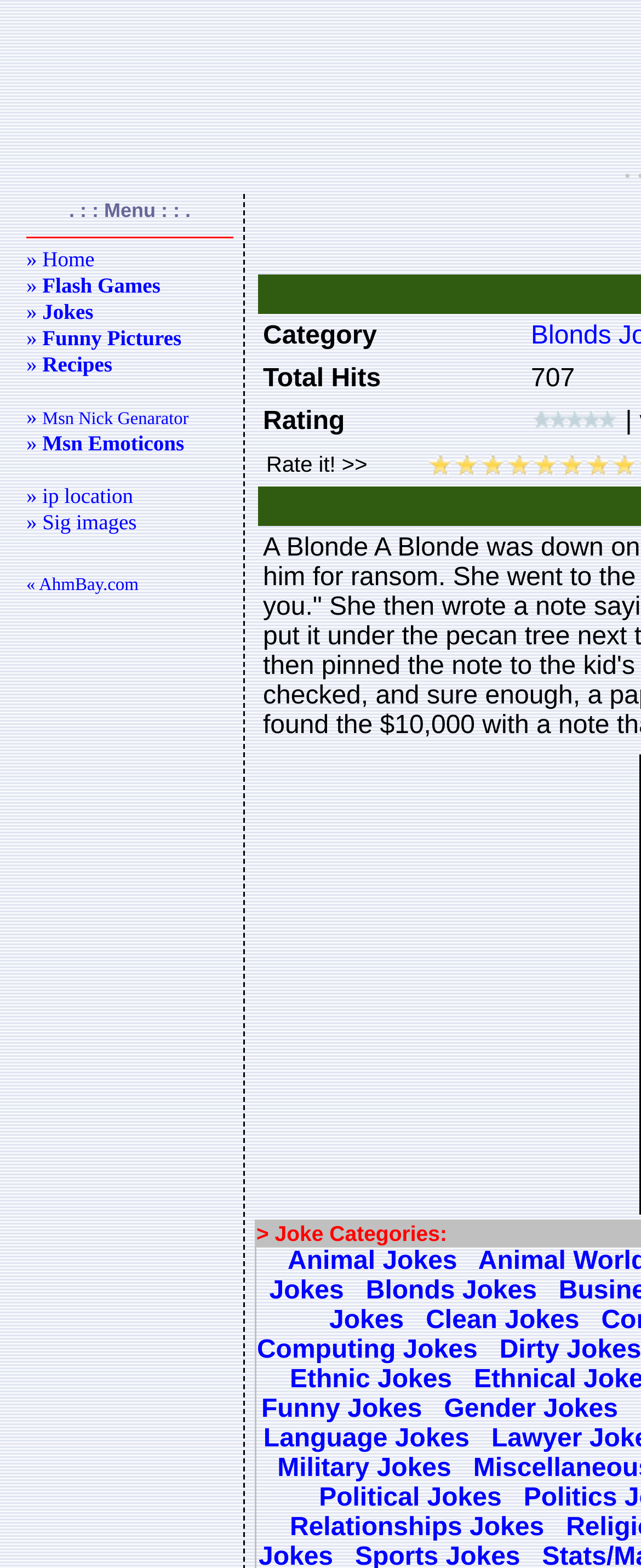Locate the bounding box coordinates of the UI element described by: "alt="5 Point"". Provide the coordinates as four float numbers between 0 and 1, formatted as [left, top, right, bottom].

[0.831, 0.291, 0.872, 0.309]